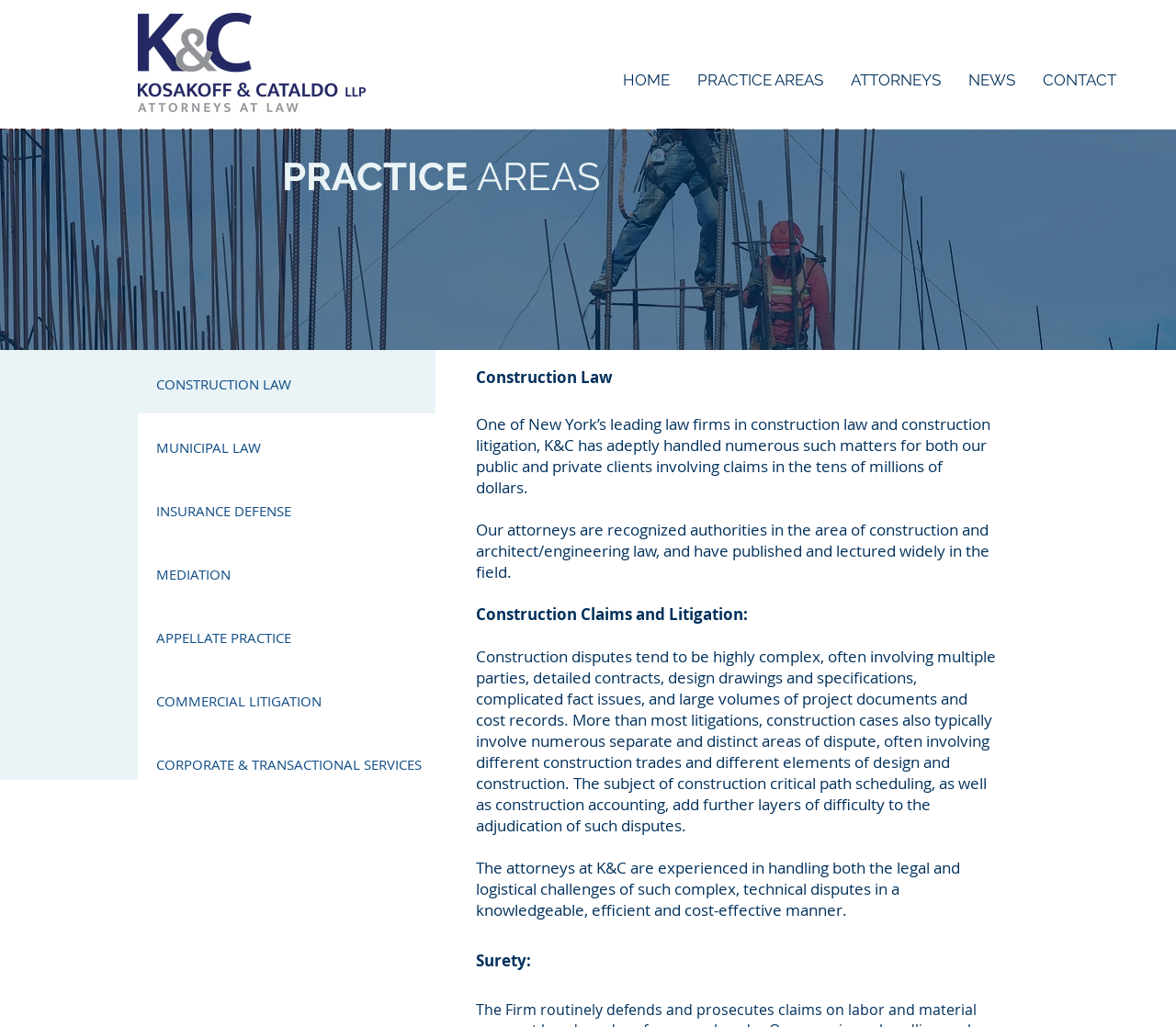Find the bounding box coordinates of the element to click in order to complete the given instruction: "View the abstract."

None